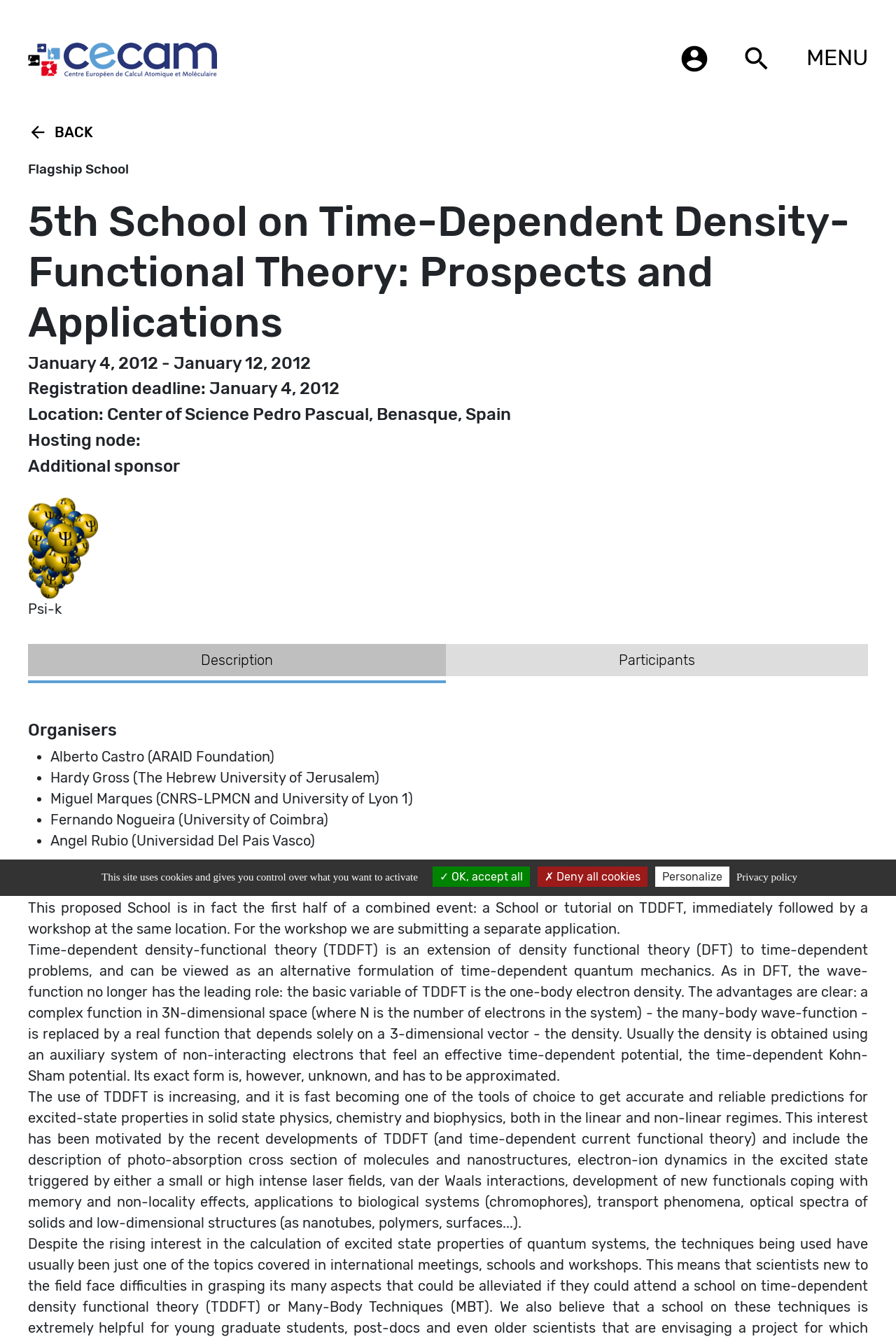Determine the bounding box coordinates for the clickable element to execute this instruction: "click the MENU button". Provide the coordinates as four float numbers between 0 and 1, i.e., [left, top, right, bottom].

[0.881, 0.03, 0.969, 0.055]